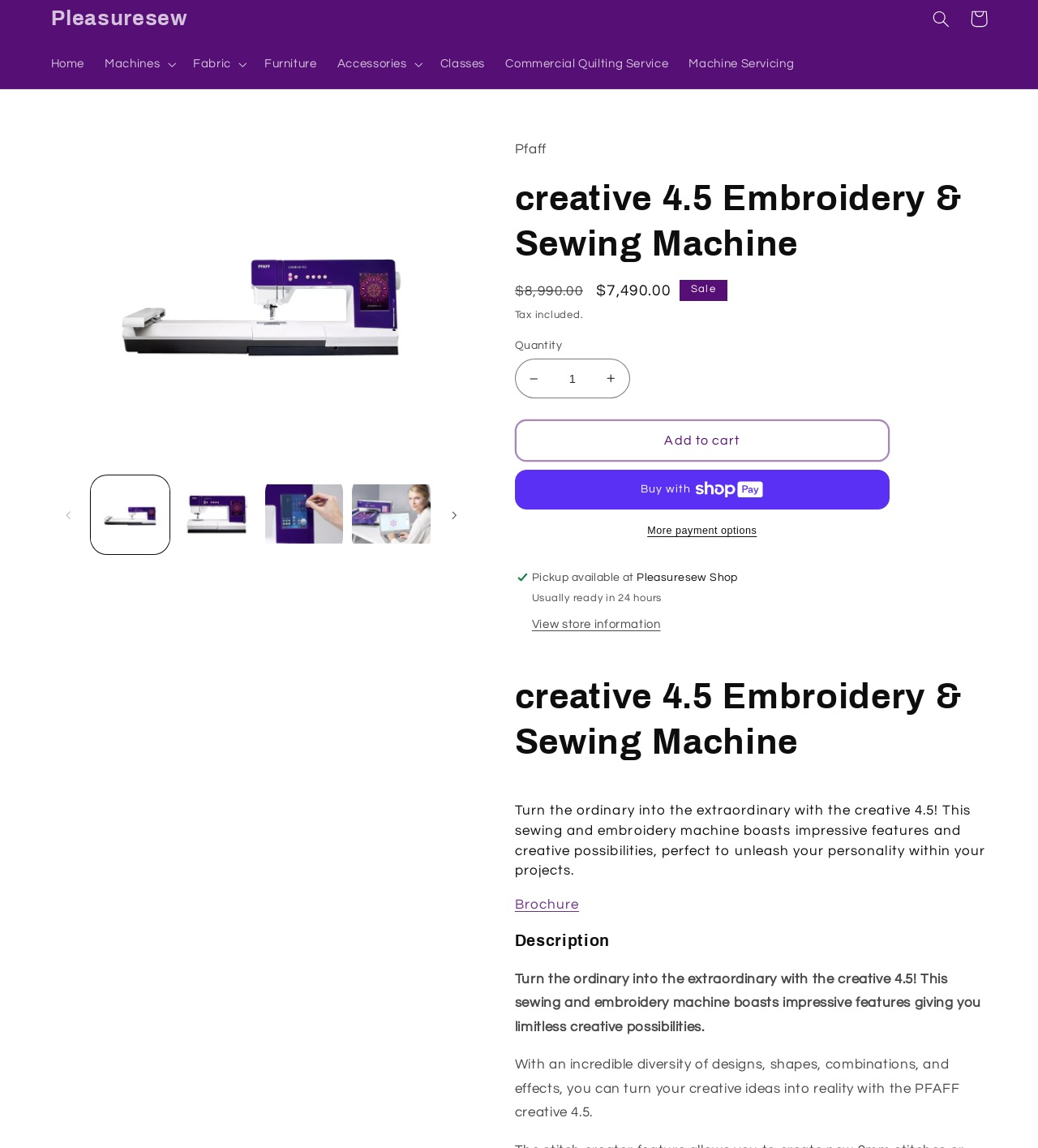Determine the bounding box coordinates for the clickable element required to fulfill the instruction: "Search for products". Provide the coordinates as four float numbers between 0 and 1, i.e., [left, top, right, bottom].

[0.889, 0.0, 0.925, 0.033]